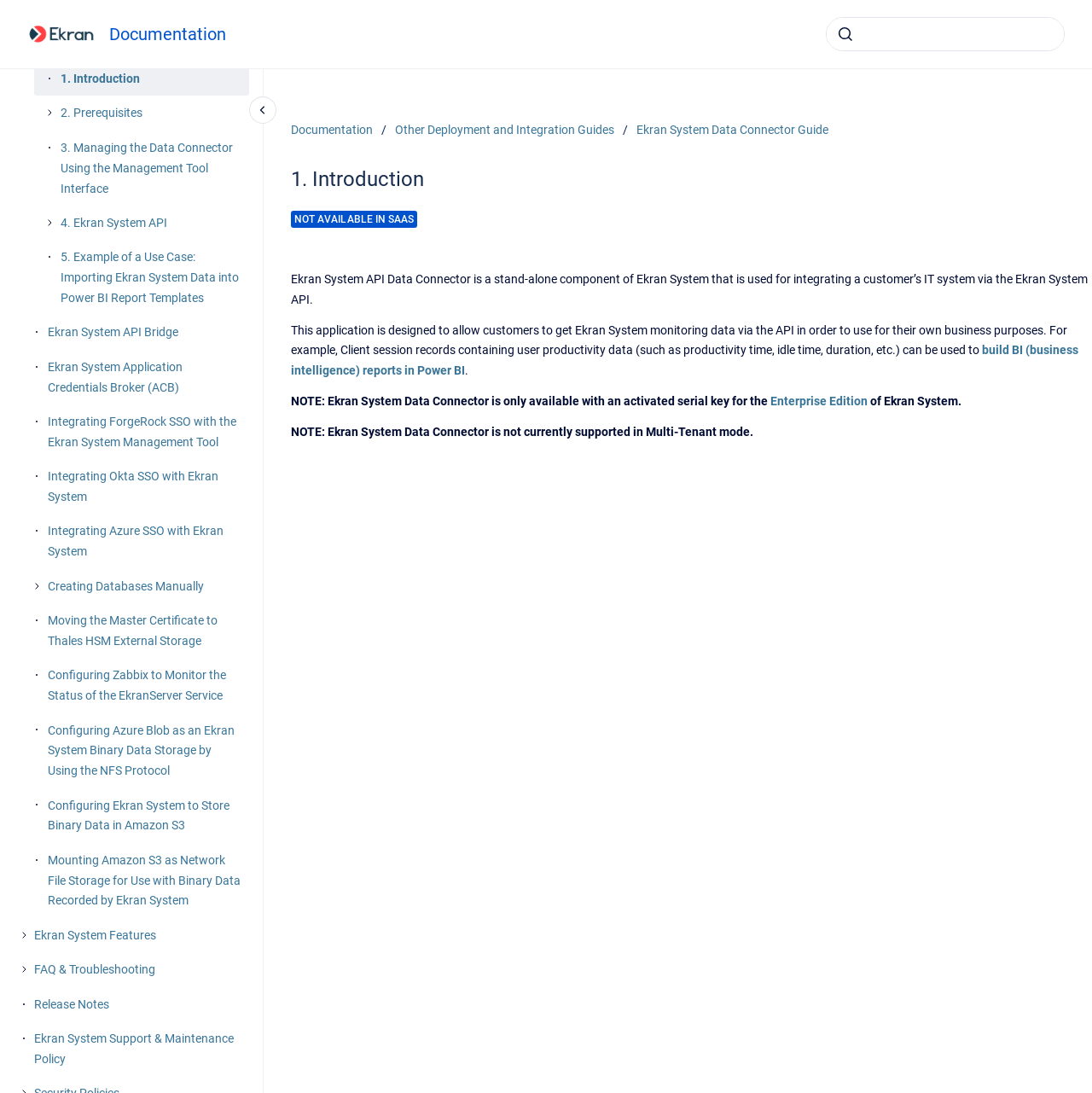Analyze and describe the webpage in a detailed narrative.

The webpage is a documentation guide for Ekran System Data Connector, a stand-alone component used for integrating a customer's IT system via the Ekran System API. At the top left corner, there is a link to the homepage and a link to the documentation. Next to them, there is a search bar with a submit button. 

On the left side, there is a main navigation menu with multiple links, including "Ekran System Data Connector Guide", "Ekran System API Bridge", "Ekran System Application Credentials Broker (ACB)", and others. Each link has a corresponding button that can be expanded to show a submenu.

On the right side, there is a main content area. At the top, there is a breadcrumb navigation menu showing the current location in the documentation. Below it, there is a header with the title "1. Introduction". 

The main content starts with a notice stating that Ekran System Data Connector is not available in SAAS. Then, it provides a brief introduction to Ekran System API Data Connector, explaining its purpose and functionality. The text is divided into several paragraphs, with some links and notes scattered throughout. One of the notes mentions that Ekran System Data Connector is only available with an activated serial key for the Enterprise Edition of Ekran System. Another note states that Ekran System Data Connector is not currently supported in Multi-Tenant mode.